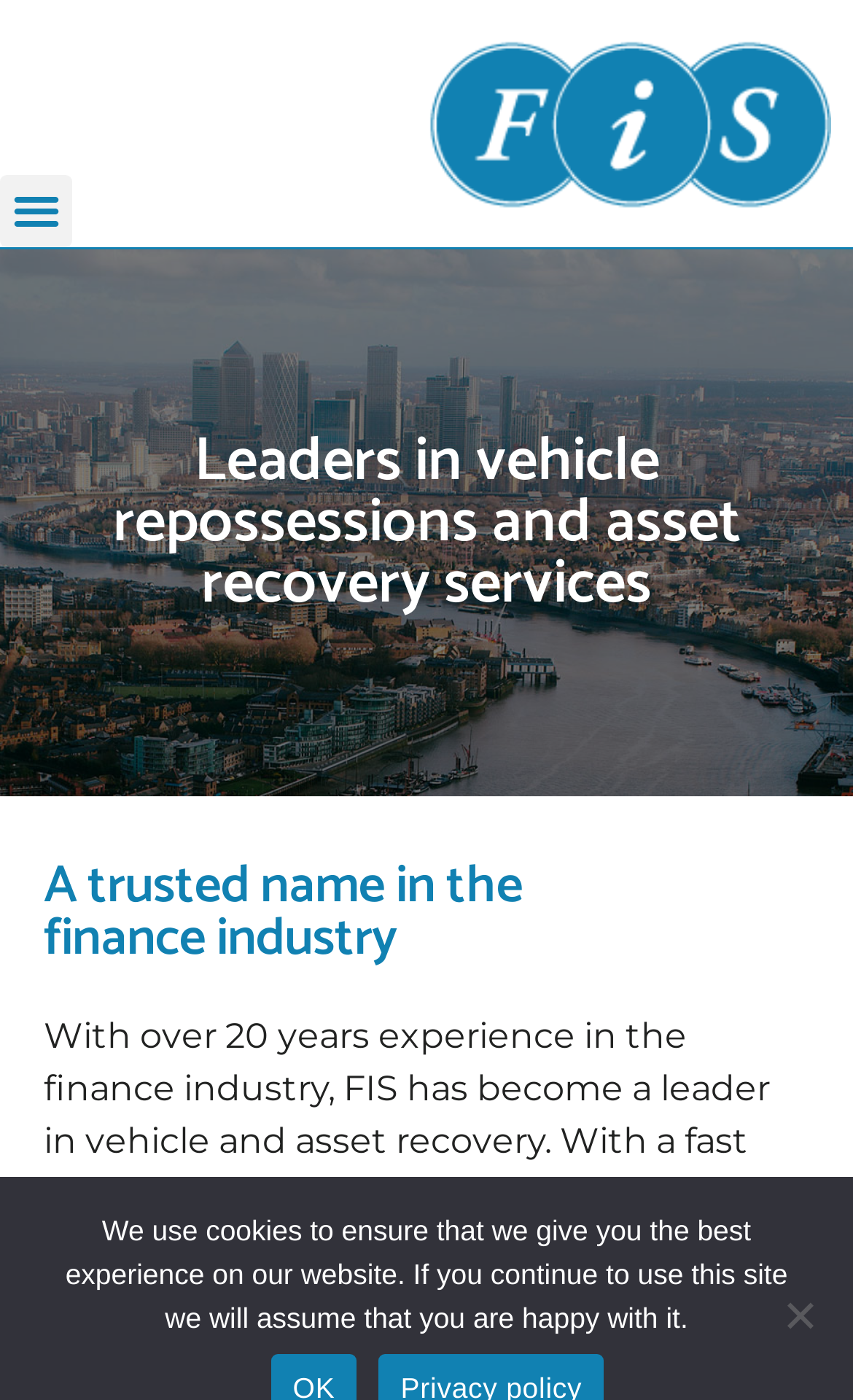From the image, can you give a detailed response to the question below:
What is the position of the menu toggle button?

The menu toggle button is located at the top left of the webpage, with a bounding box of [0.0, 0.124, 0.085, 0.176].